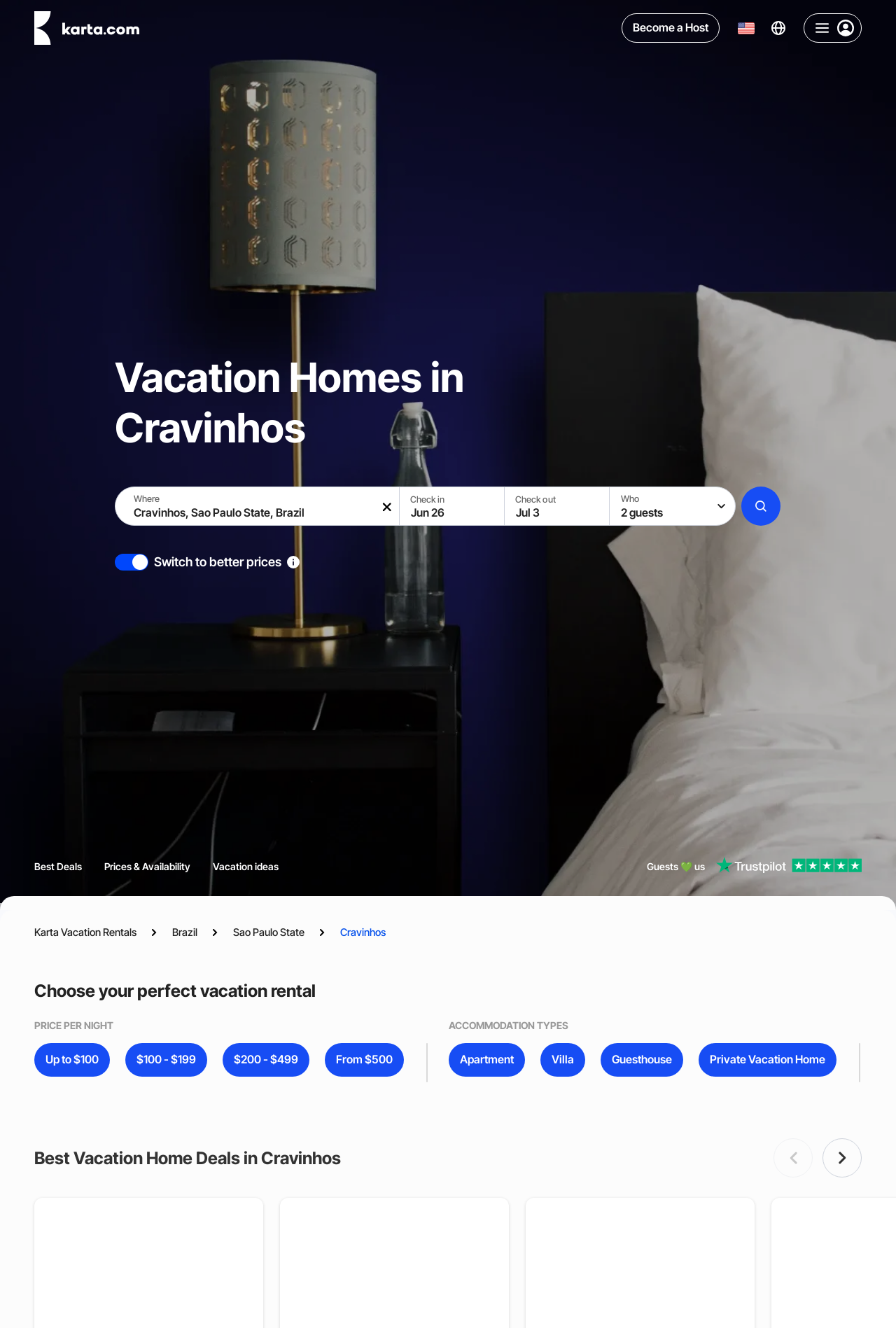Pinpoint the bounding box coordinates of the clickable area needed to execute the instruction: "Switch to better prices". The coordinates should be specified as four float numbers between 0 and 1, i.e., [left, top, right, bottom].

[0.827, 0.367, 0.871, 0.396]